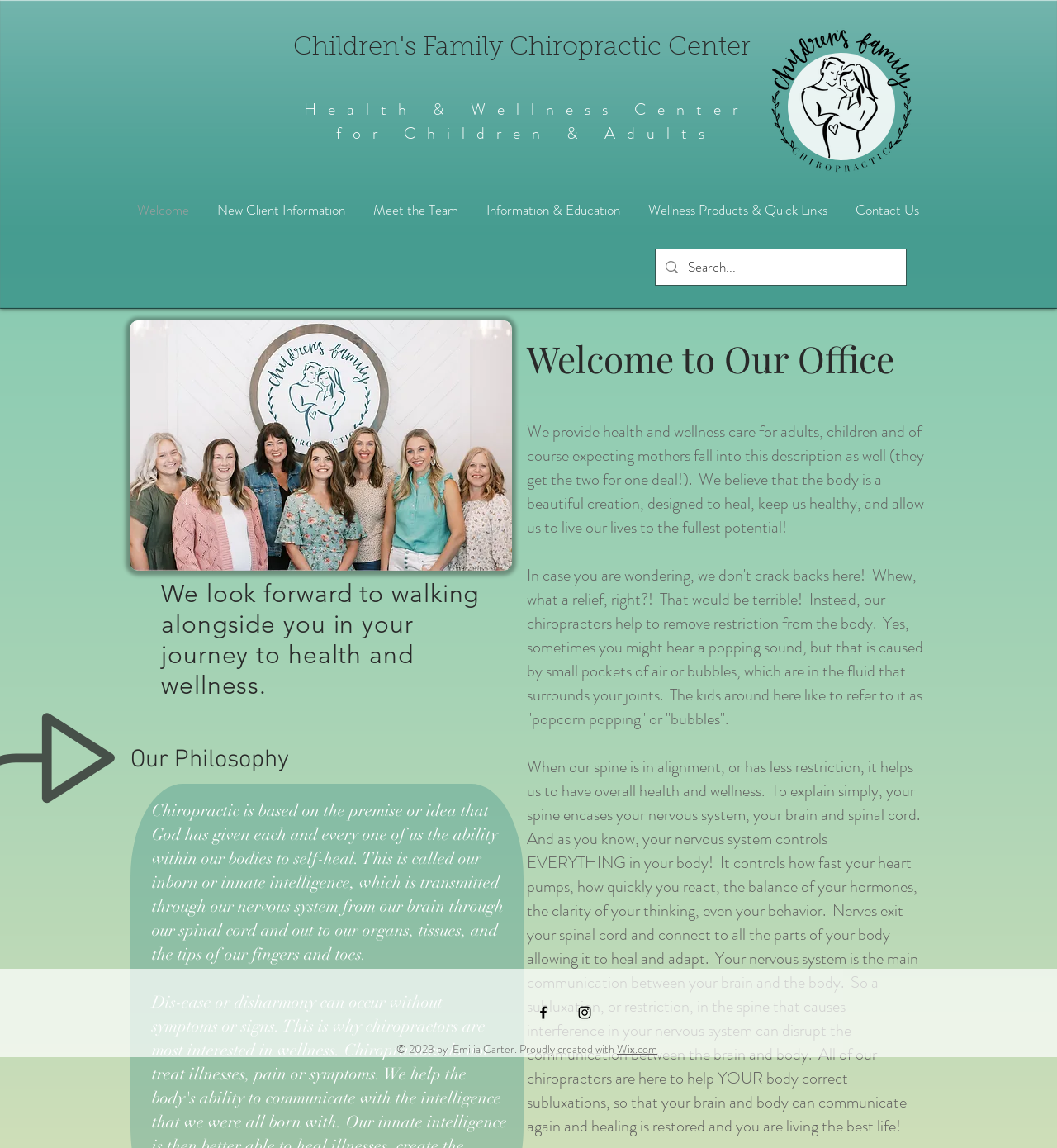Please find the bounding box coordinates (top-left x, top-left y, bottom-right x, bottom-right y) in the screenshot for the UI element described as follows: aria-label="Search..." name="q" placeholder="Search..."

[0.651, 0.217, 0.824, 0.248]